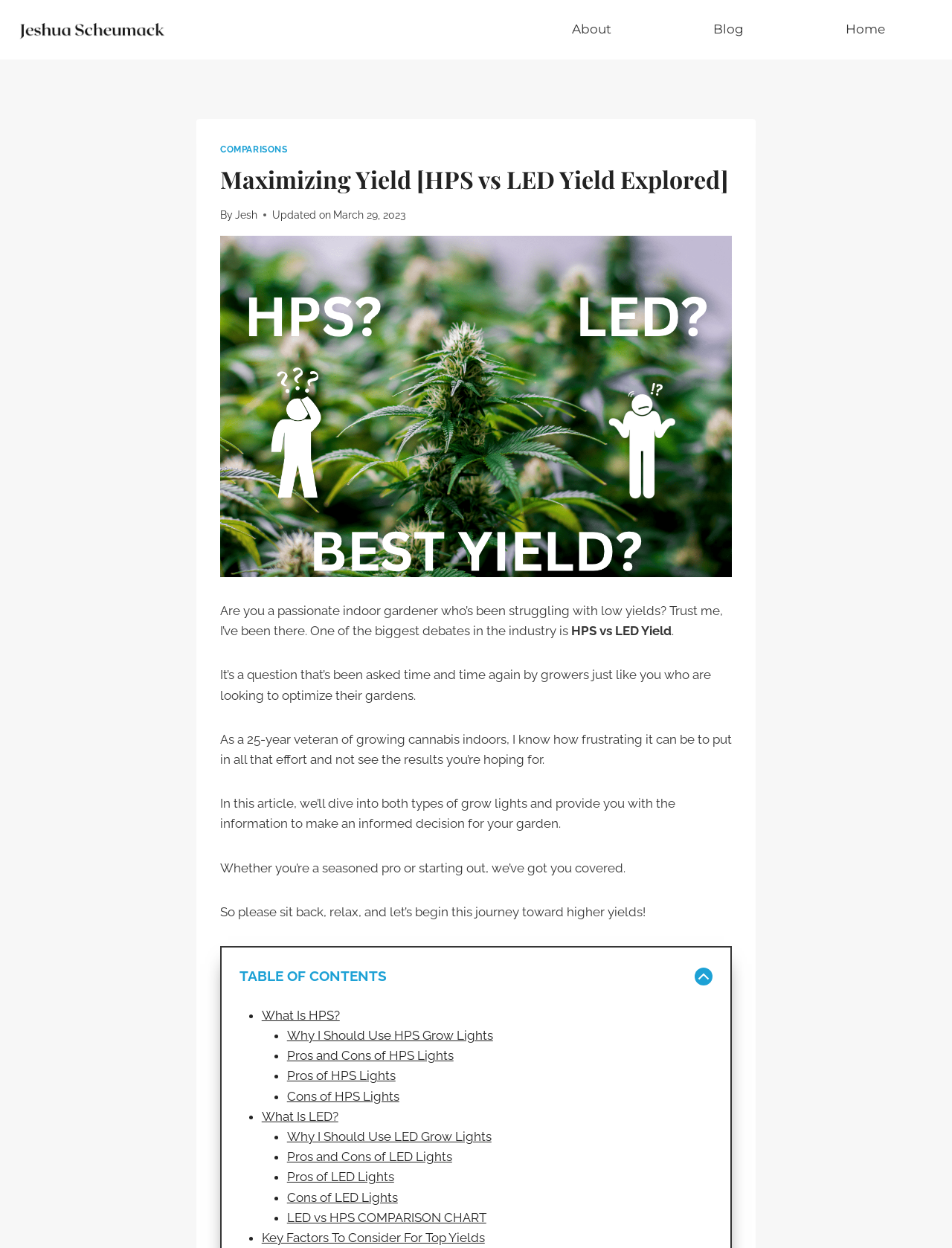Determine the bounding box coordinates for the HTML element described here: "LED vs HPS COMPARISON CHART".

[0.301, 0.969, 0.511, 0.981]